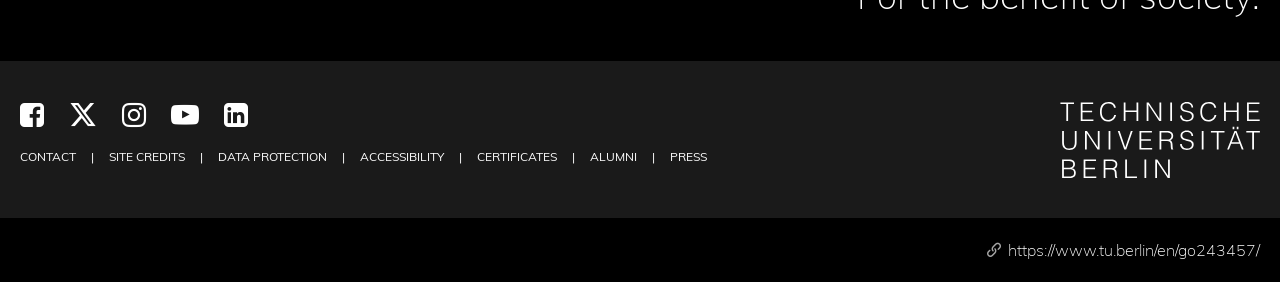What is the purpose of the link 'https://www.tu.berlin/en/go243457/'?
Provide a one-word or short-phrase answer based on the image.

University webpage